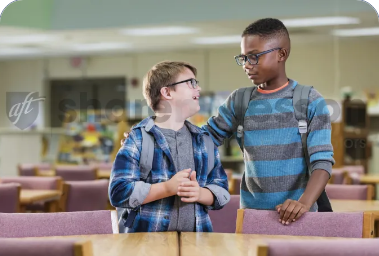What do the boys' backpacks suggest? Examine the screenshot and reply using just one word or a brief phrase.

Readiness for school activities